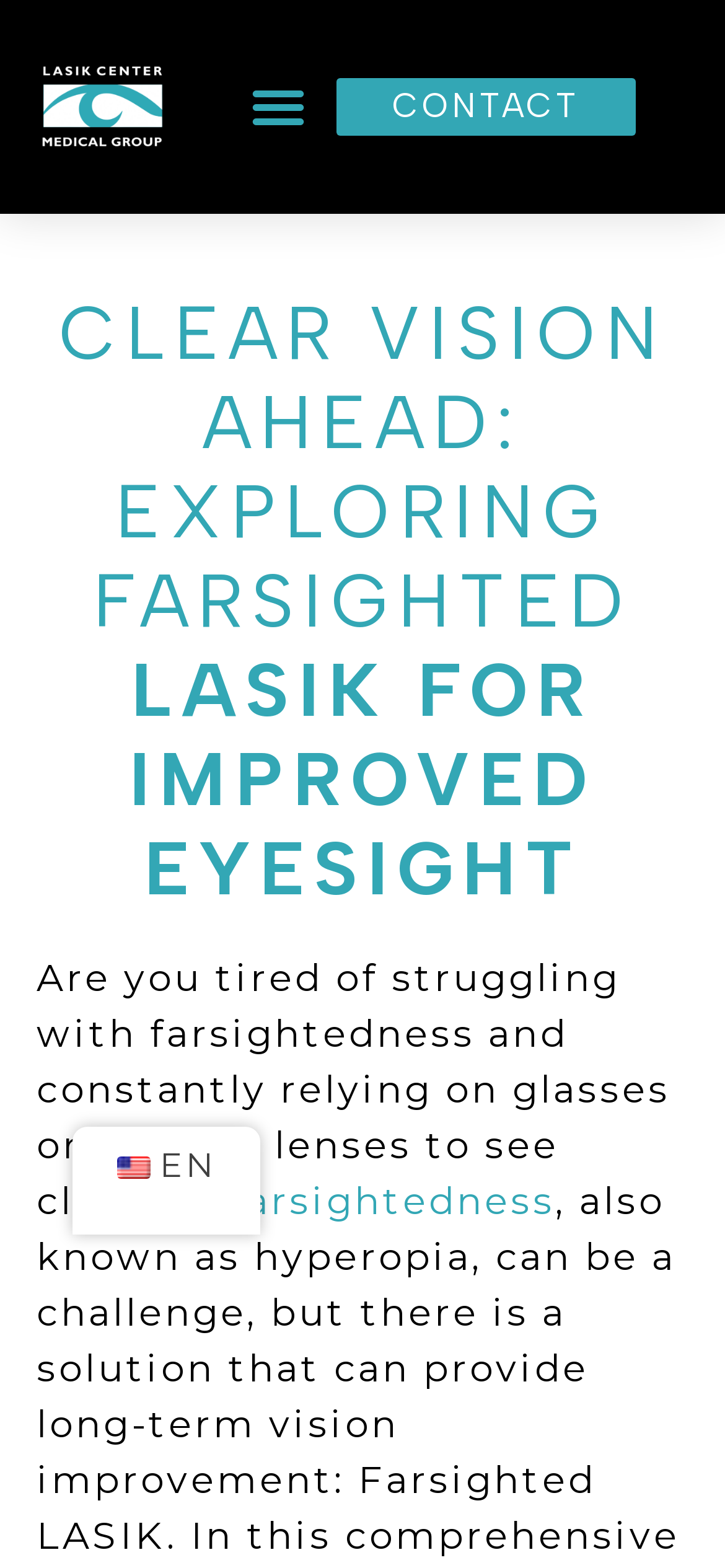What is the language of the webpage?
Answer the question with a thorough and detailed explanation.

The language of the webpage is English, which can be inferred from the link 'en_US EN' and the image 'en_US'.